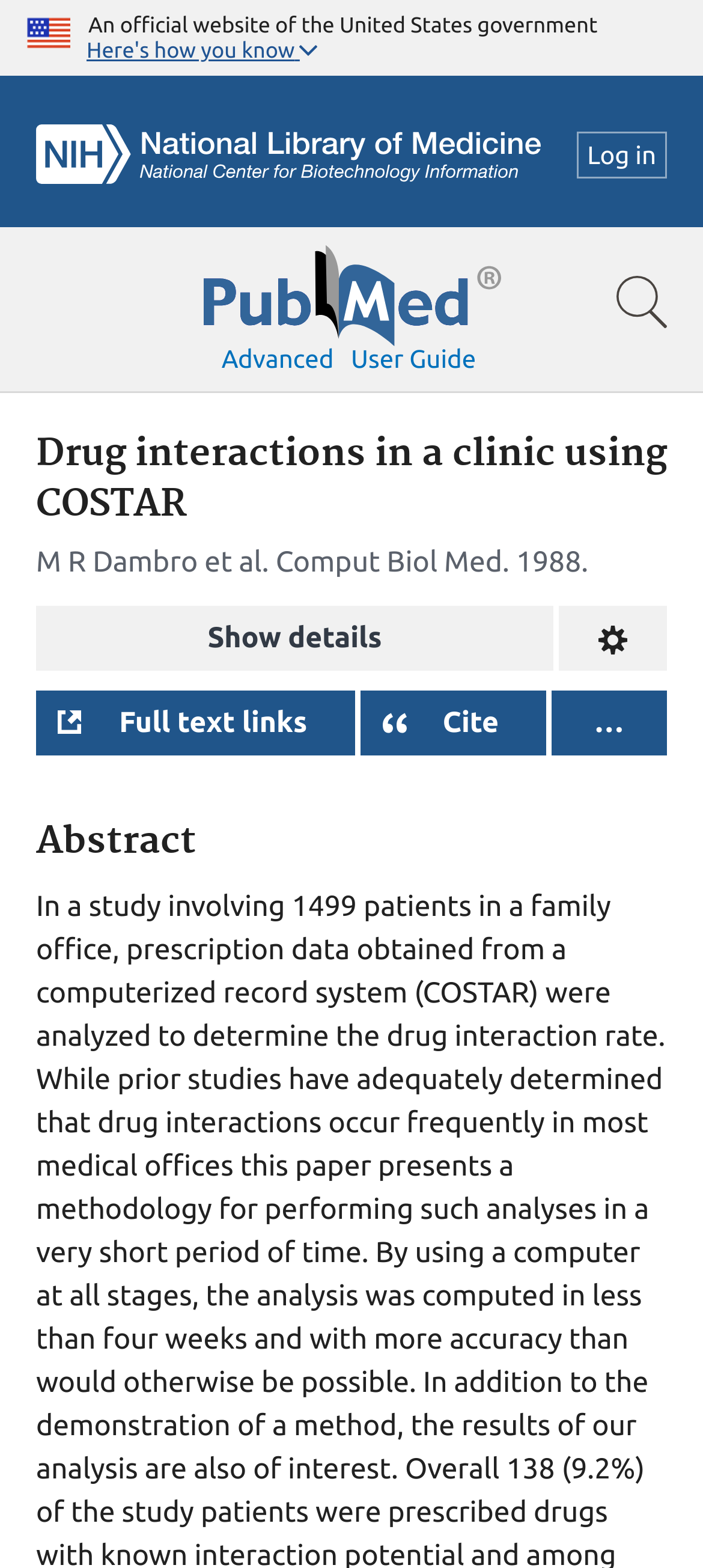What is the function of the 'Cite' button?
Examine the image and provide an in-depth answer to the question.

The 'Cite' button is located in the citation dialog box, which is opened by clicking the button 'Open dialog with citation text in different styles'. The 'Cite' button is likely used to generate a citation for the article in different styles.